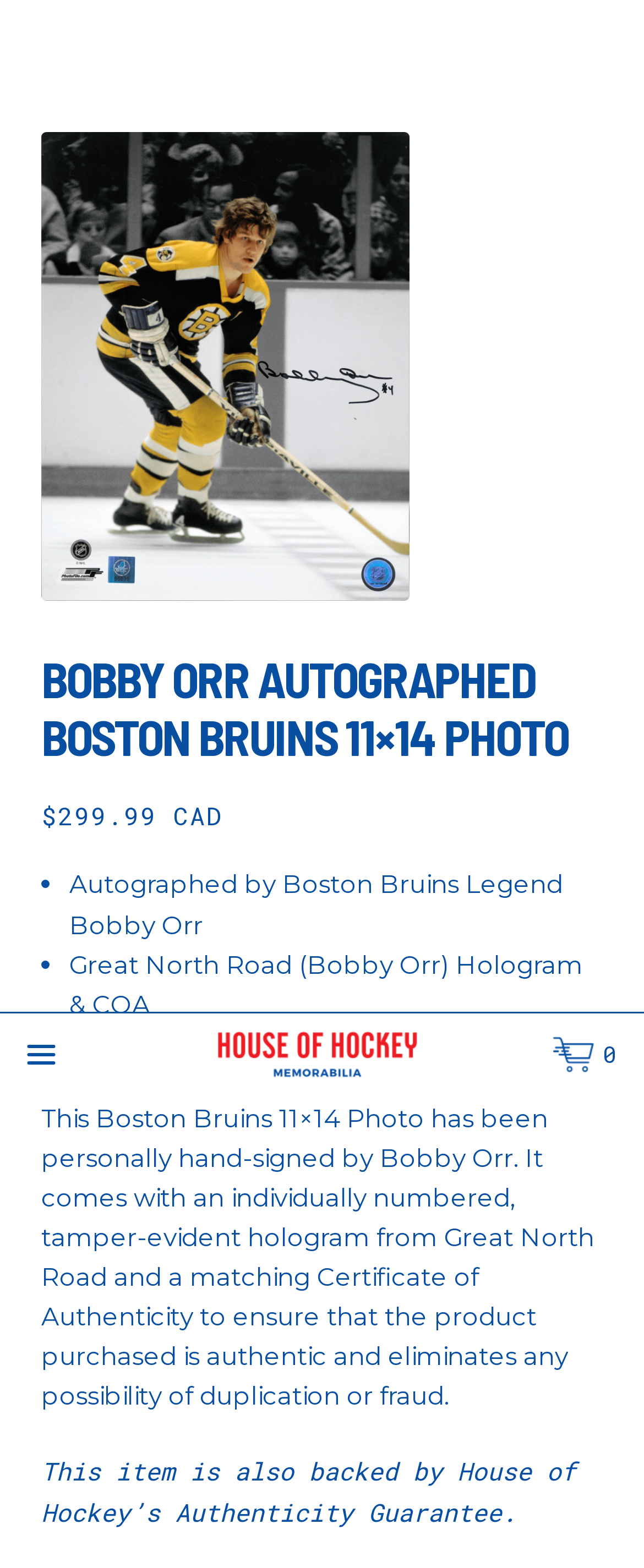Identify the bounding box of the HTML element described as: "title="orr 11x14-min"".

[0.064, 0.084, 0.636, 0.383]